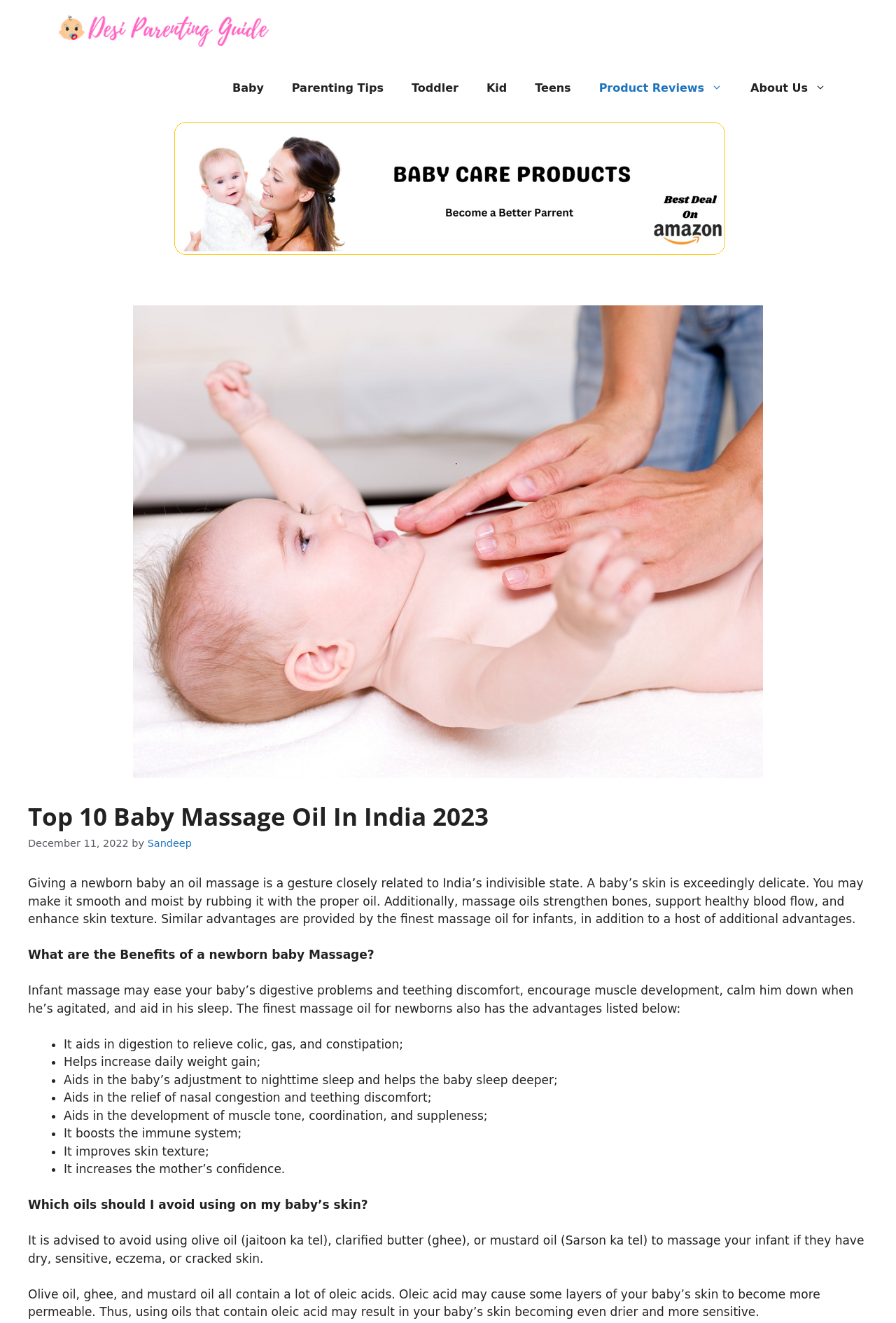Respond to the following question with a brief word or phrase:
What is the purpose of using massage oil for newborns?

To make skin smooth and moist